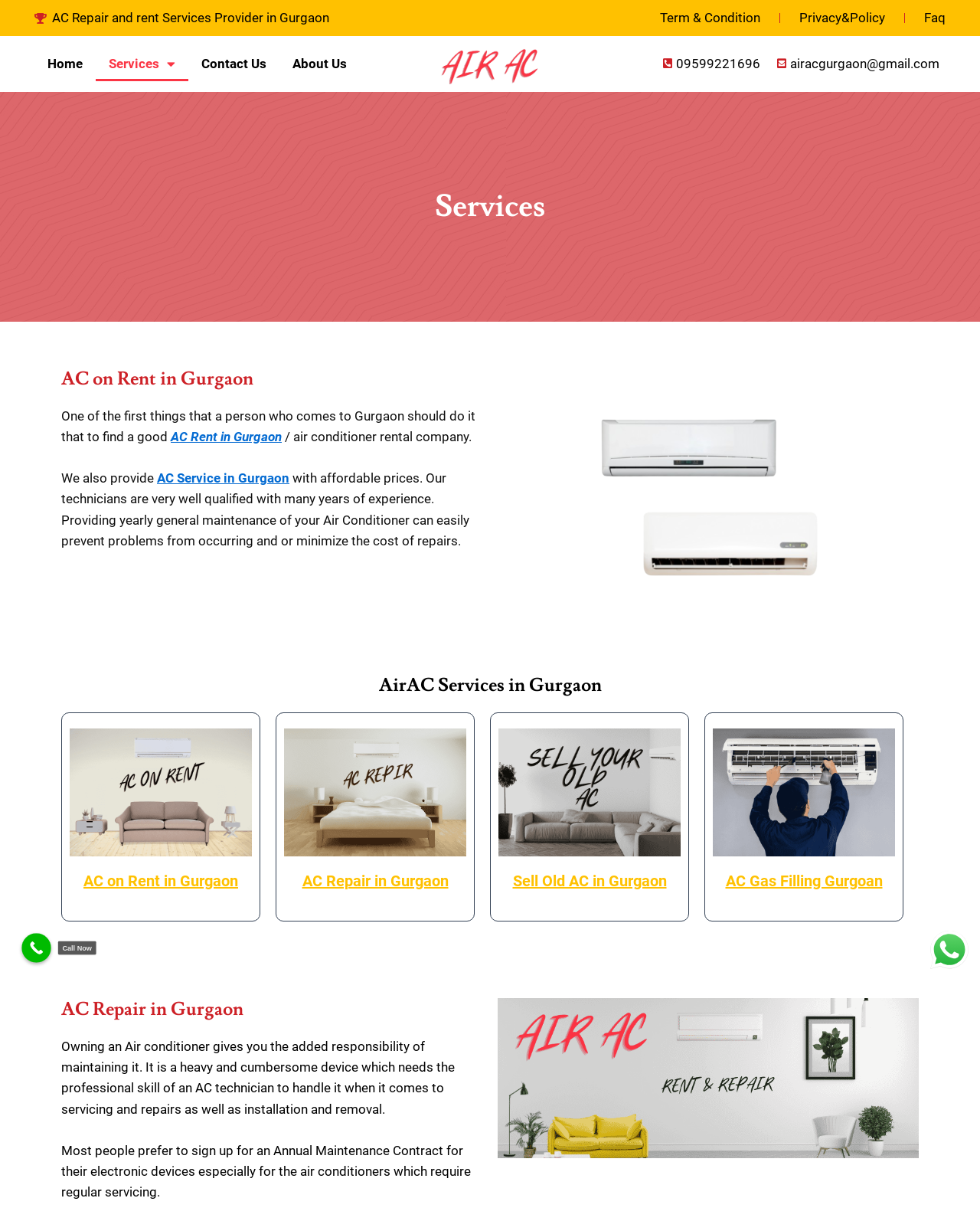Could you specify the bounding box coordinates for the clickable section to complete the following instruction: "Click on the 'Term & Condition' link"?

[0.673, 0.006, 0.776, 0.023]